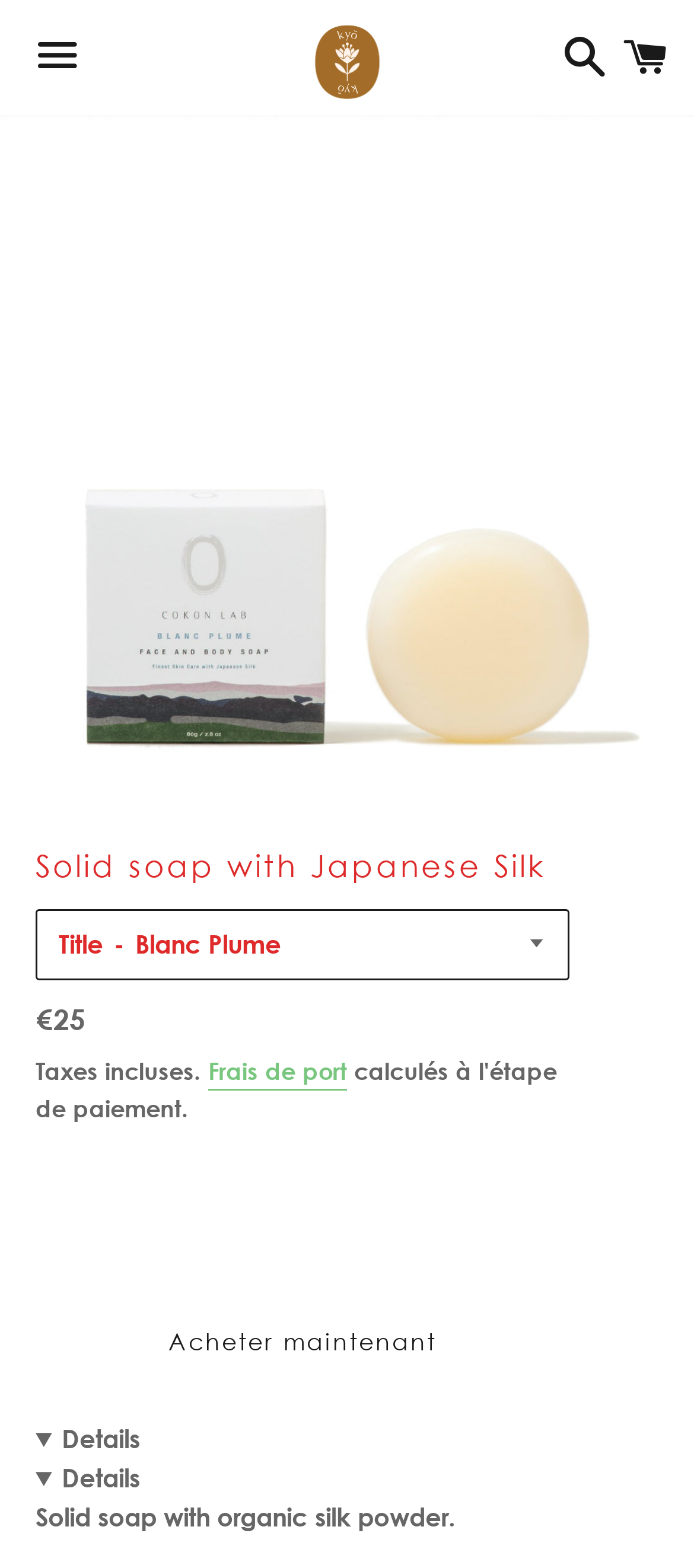What is the image above the heading 'Solid soap with Japanese Silk'?
Please provide a single word or phrase as your answer based on the screenshot.

Product image